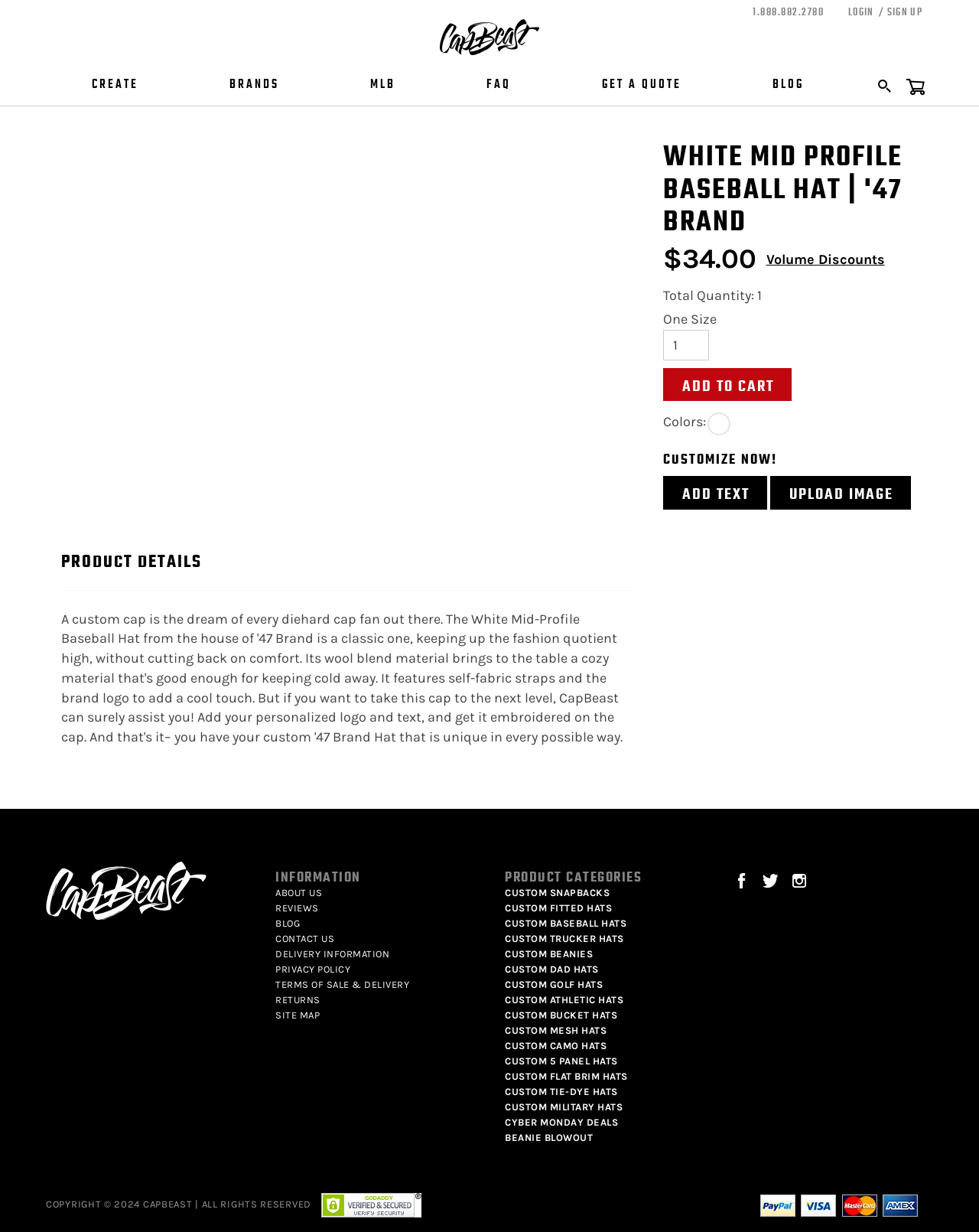Please find and give the text of the main heading on the webpage.

WHITE MID PROFILE BASEBALL HAT | '47 BRAND